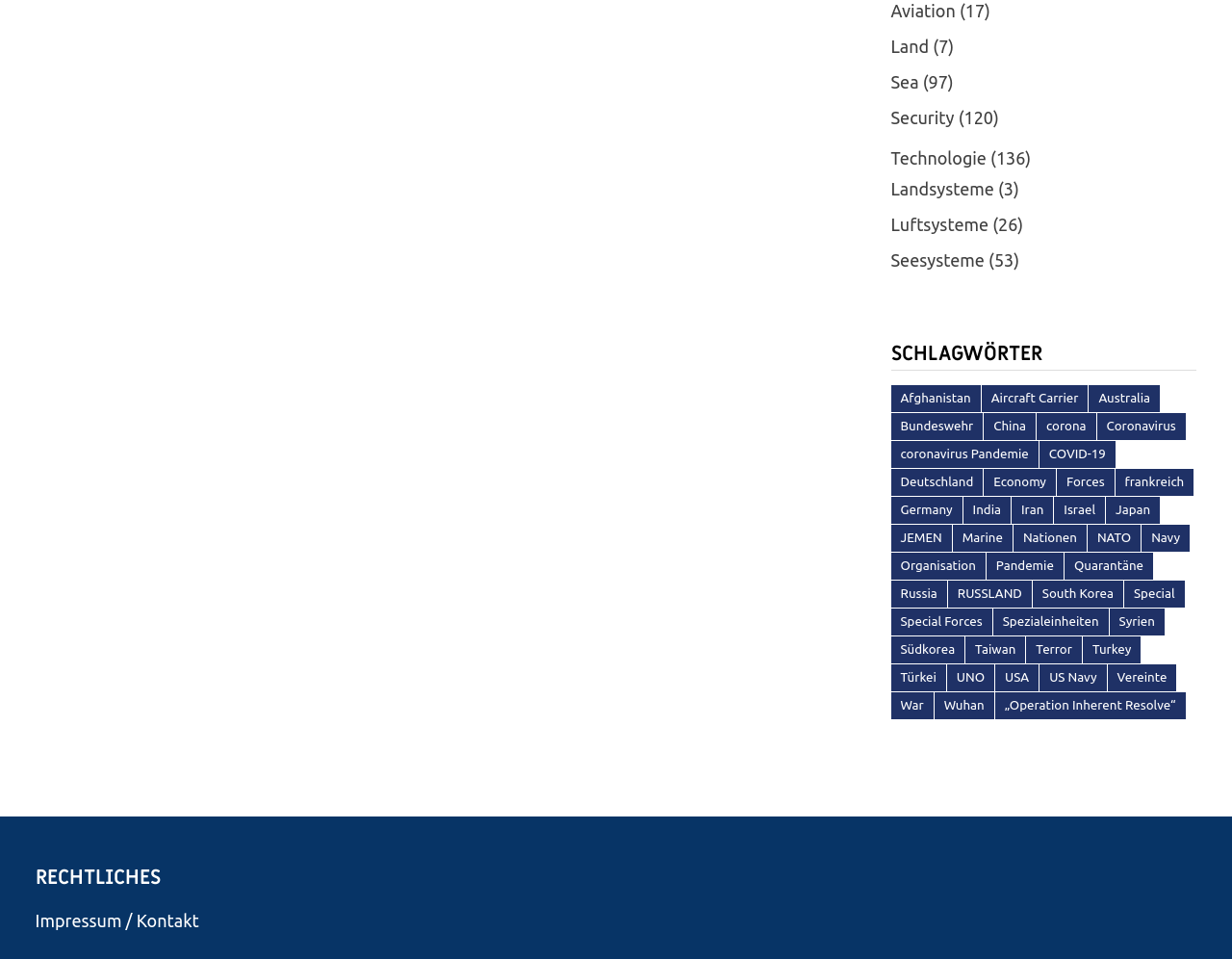What is the last link under the 'SCHLAGWÖRTER' heading?
Based on the image, answer the question with as much detail as possible.

After counting the link elements under the 'SCHLAGWÖRTER' heading, I found that the last link is '„Operation Inherent Resolve“' located at [0.808, 0.722, 0.962, 0.75].